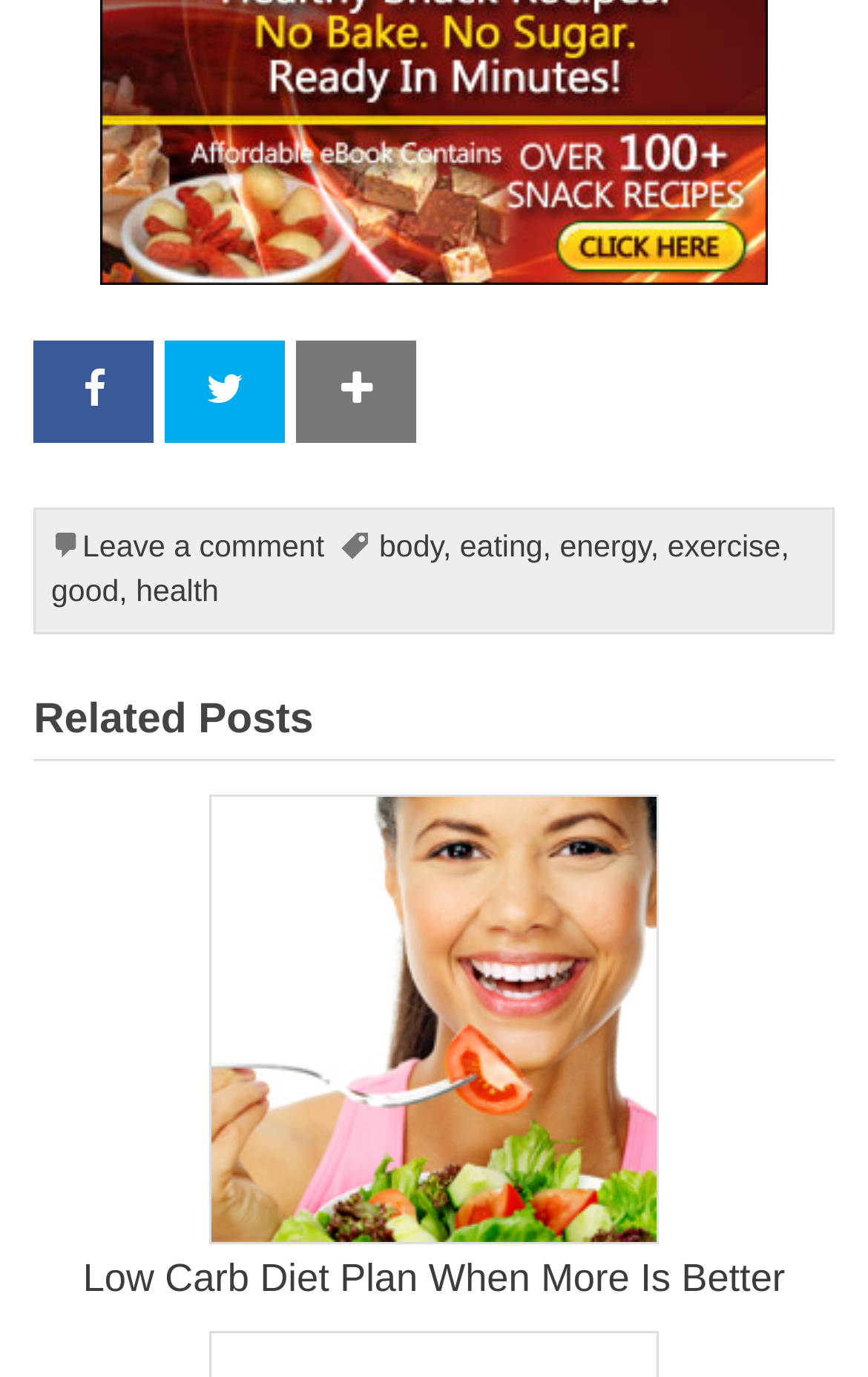Determine the bounding box coordinates of the UI element described below. Use the format (top-left x, top-left y, bottom-right x, bottom-right y) with floating point numbers between 0 and 1: good

[0.059, 0.417, 0.137, 0.442]